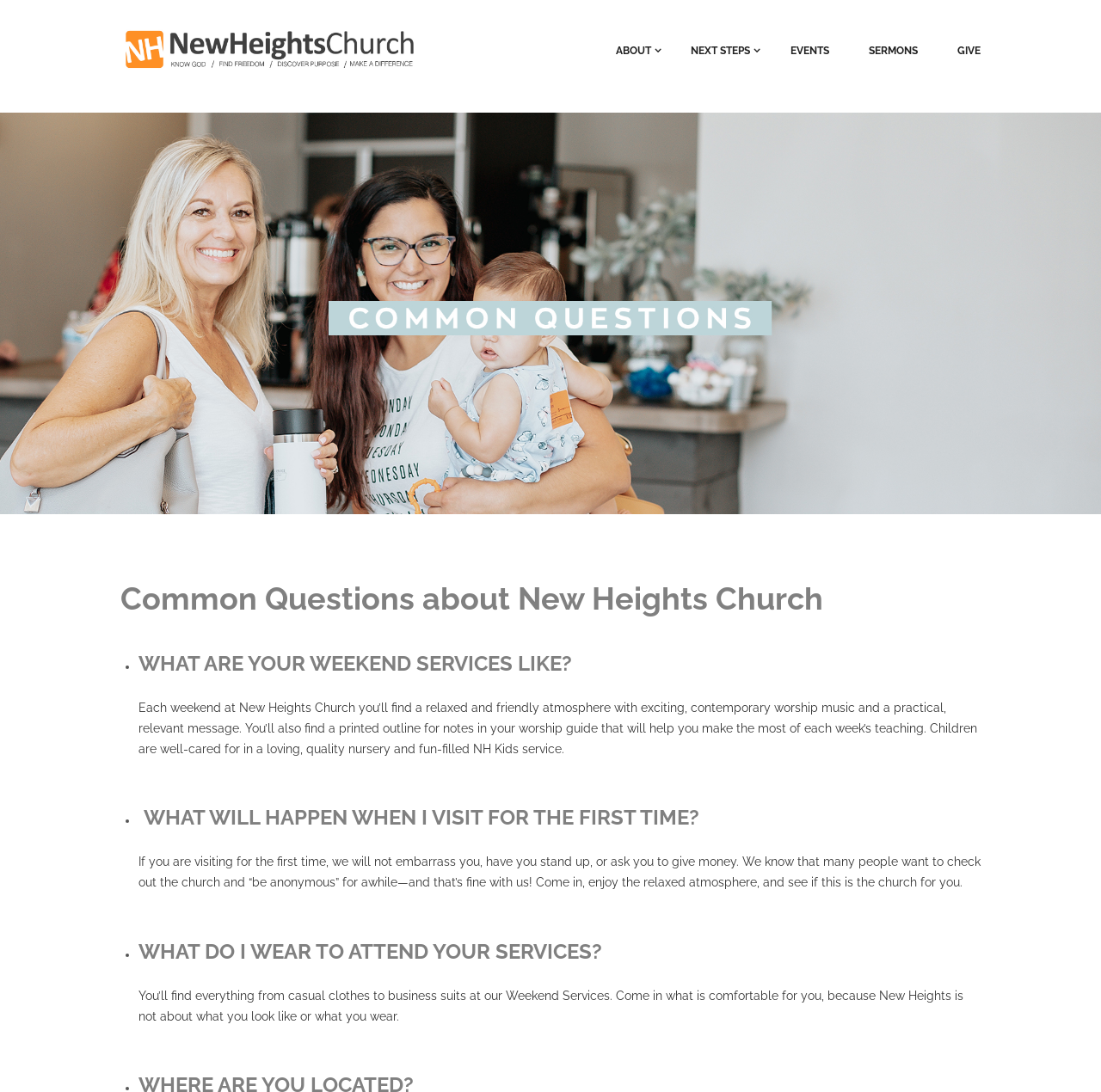Provide the bounding box coordinates for the UI element that is described by this text: "NEXT STEPS". The coordinates should be in the form of four float numbers between 0 and 1: [left, top, right, bottom].

[0.628, 0.031, 0.682, 0.062]